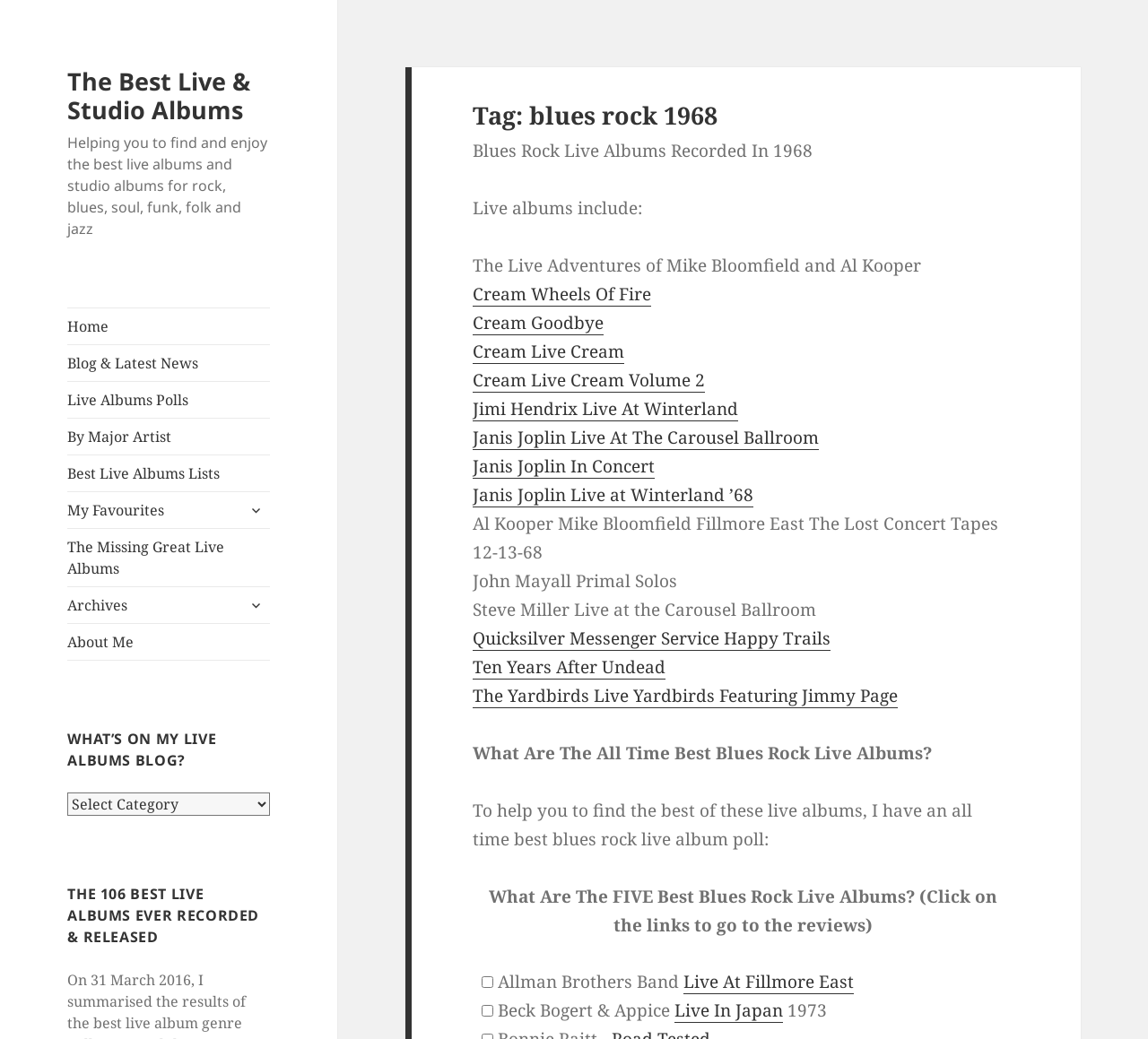Please provide a comprehensive response to the question below by analyzing the image: 
What is the purpose of the checkbox next to 'Allman Brothers Band Live At Fillmore East'?

Based on the webpage content, I can see that the checkbox next to 'Allman Brothers Band Live At Fillmore East' is likely used to select an option, possibly for voting or rating purposes, as it is part of a poll or survey.